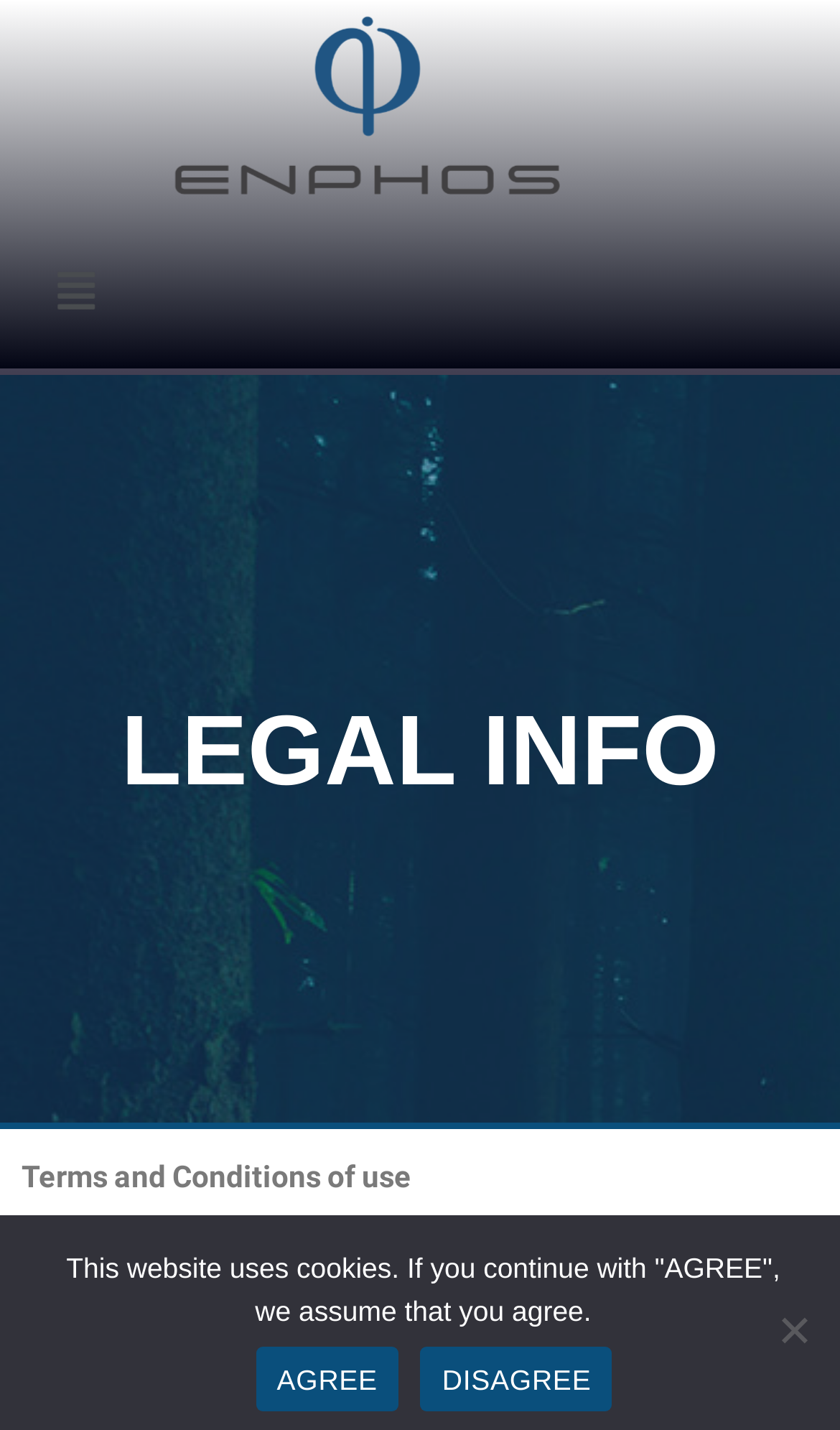Given the element description AGREE, predict the bounding box coordinates for the UI element in the webpage screenshot. The format should be (top-left x, top-left y, bottom-right x, bottom-right y), and the values should be between 0 and 1.

[0.304, 0.942, 0.475, 0.987]